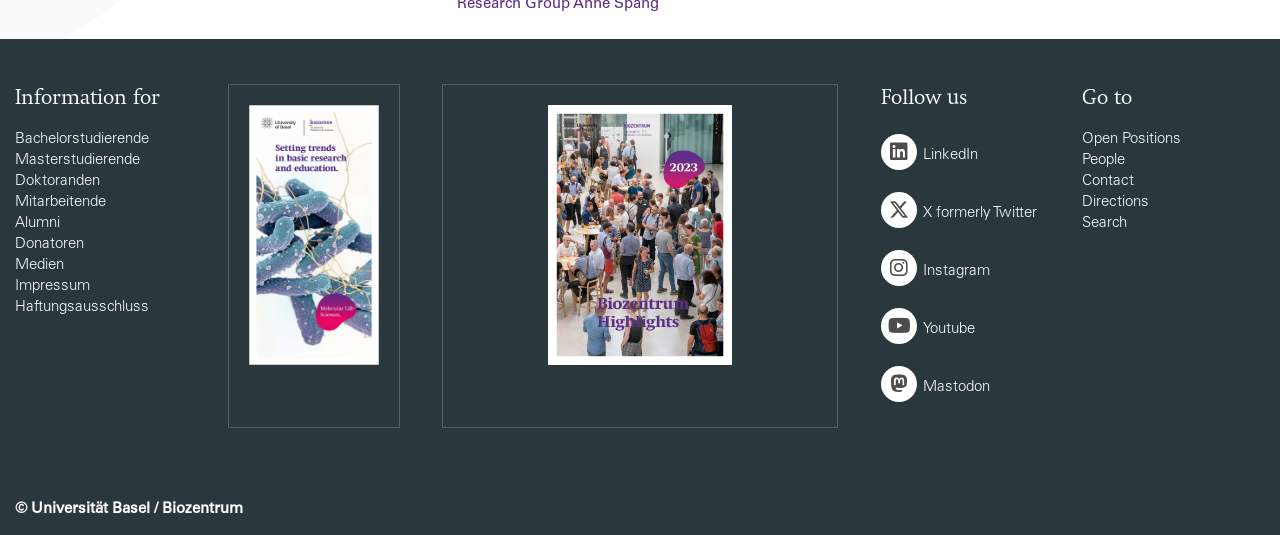Provide a one-word or short-phrase response to the question:
What is the name of the university?

Universität Basel